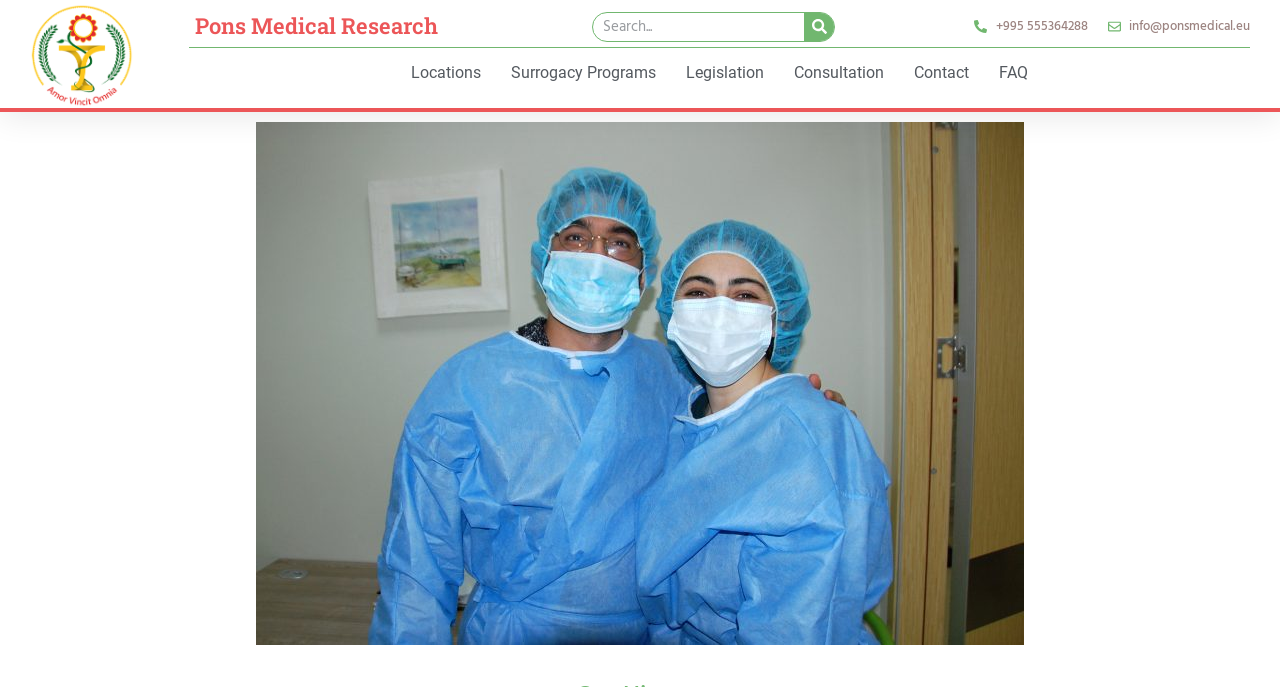Deliver a detailed narrative of the webpage's visual and textual elements.

The webpage is about Pons Medical Research, a company dedicated to reproductive medicine, specializing in surrogate motherhood. At the top left, there is a link with no text, followed by a heading that displays the company name "Pons Medical Research". Below the heading, there is a search bar with a search button on the right, accompanied by a small image. 

On the top right, there are two links displaying a phone number and an email address. 

Below the search bar, there is a navigation menu with six links: "Locations", "Surrogacy Programs", "Legislation", "Consultation", "Contact", and "FAQ", arranged from left to right. 

The main content of the webpage is an image that occupies most of the page, with a caption "surrogacybypons team". This image is likely a photo of the company's team or a related image.